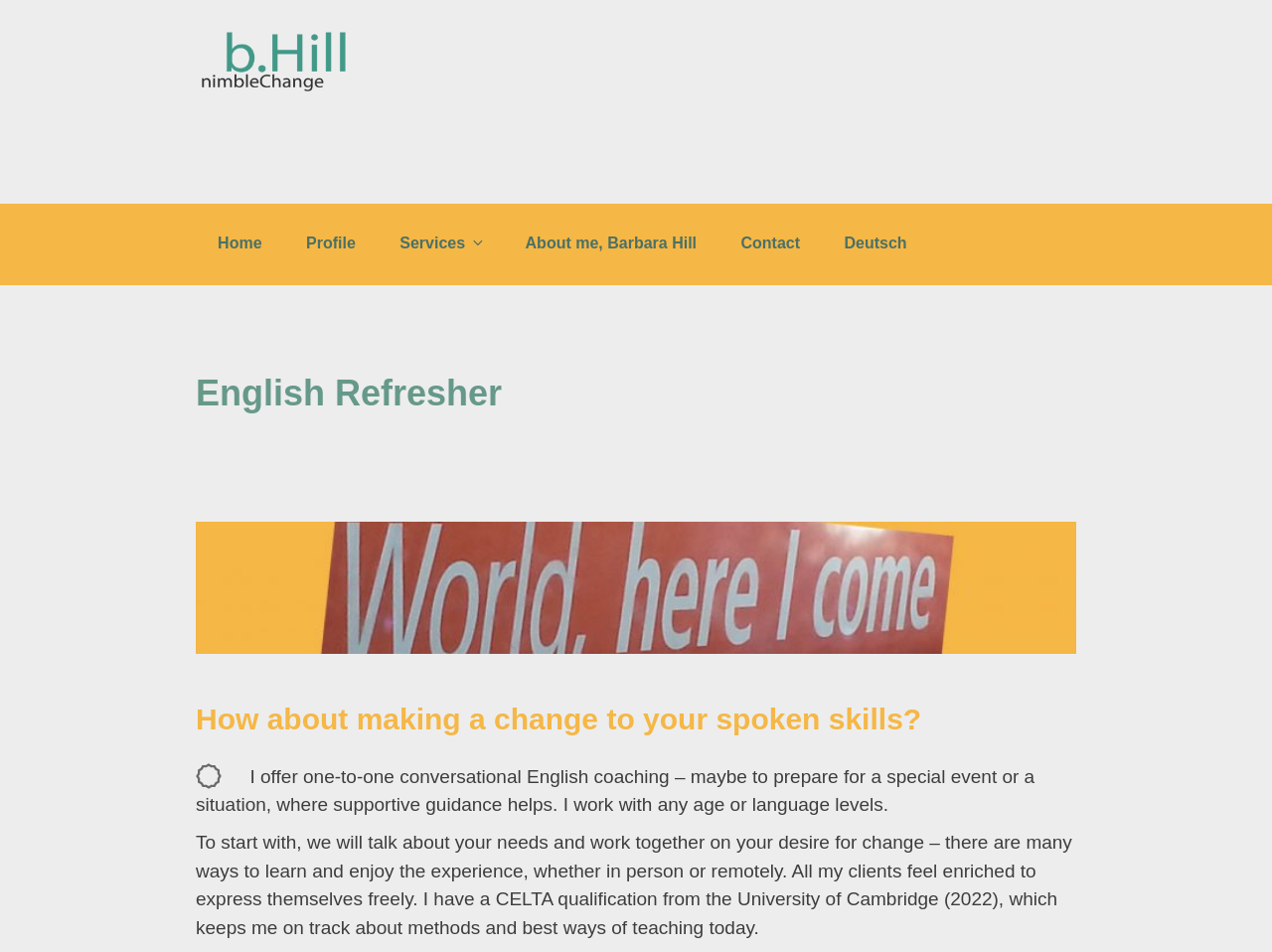Create an elaborate caption that covers all aspects of the webpage.

The webpage is about Barbara Hill's English Refresher service. At the top left, there is a link to Barbara Hill's profile, accompanied by a small image of her. Below this, there is a link to "BARBARA HILL" in a slightly larger font. 

To the right of these elements, there is a navigation menu labeled "Top Menu" with six links: "Home", "Profile", "Services", "About me, Barbara Hill", "Contact", and "Deutsch". 

Below the navigation menu, there is a heading that reads "English Refresher". Underneath this heading, there is a question "How about making a change to your spoken skills?" in a larger font. 

The main content of the webpage is divided into two paragraphs. The first paragraph explains that Barbara Hill offers one-to-one conversational English coaching to help individuals prepare for special events or situations. The second paragraph describes her approach to teaching, including discussing clients' needs and working together to achieve their goals. It also mentions her CELTA qualification from the University of Cambridge.